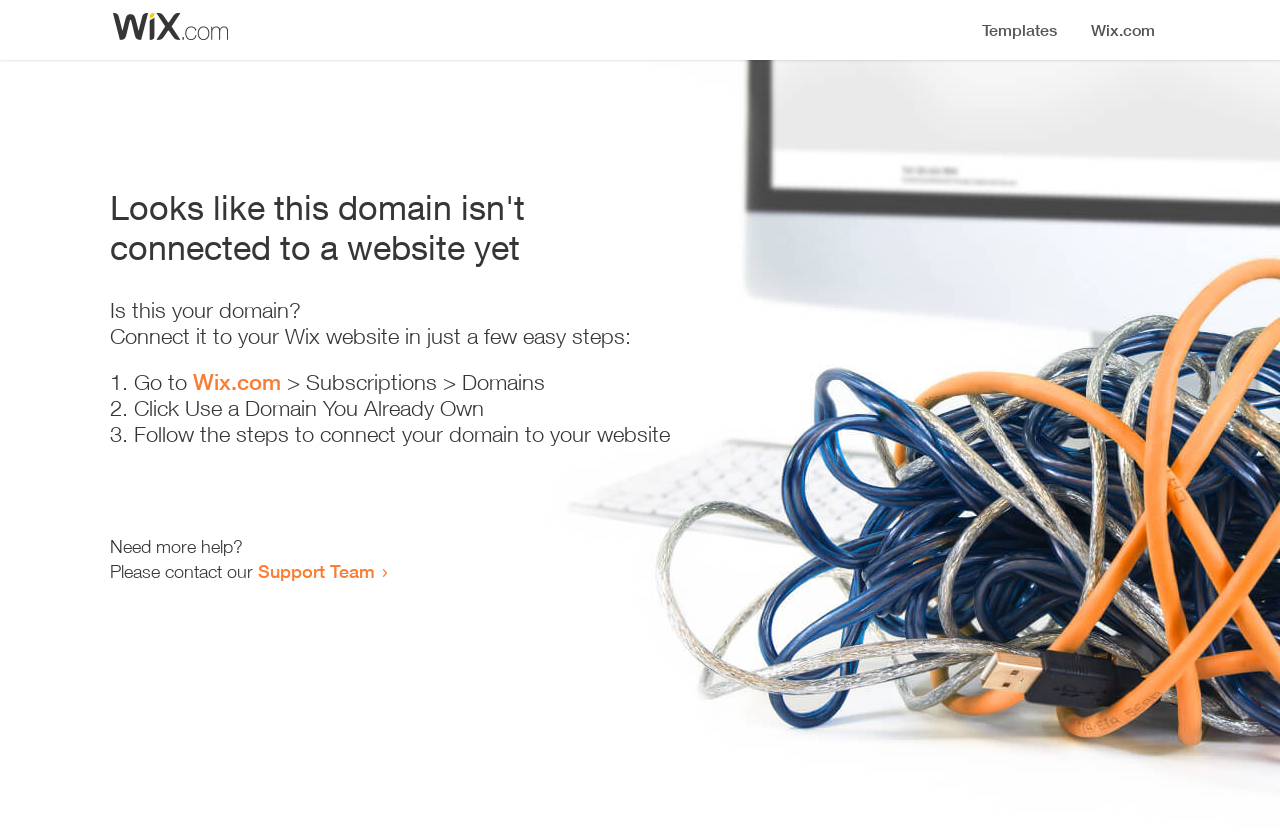Show the bounding box coordinates for the HTML element described as: "Wix.com".

[0.151, 0.44, 0.22, 0.471]